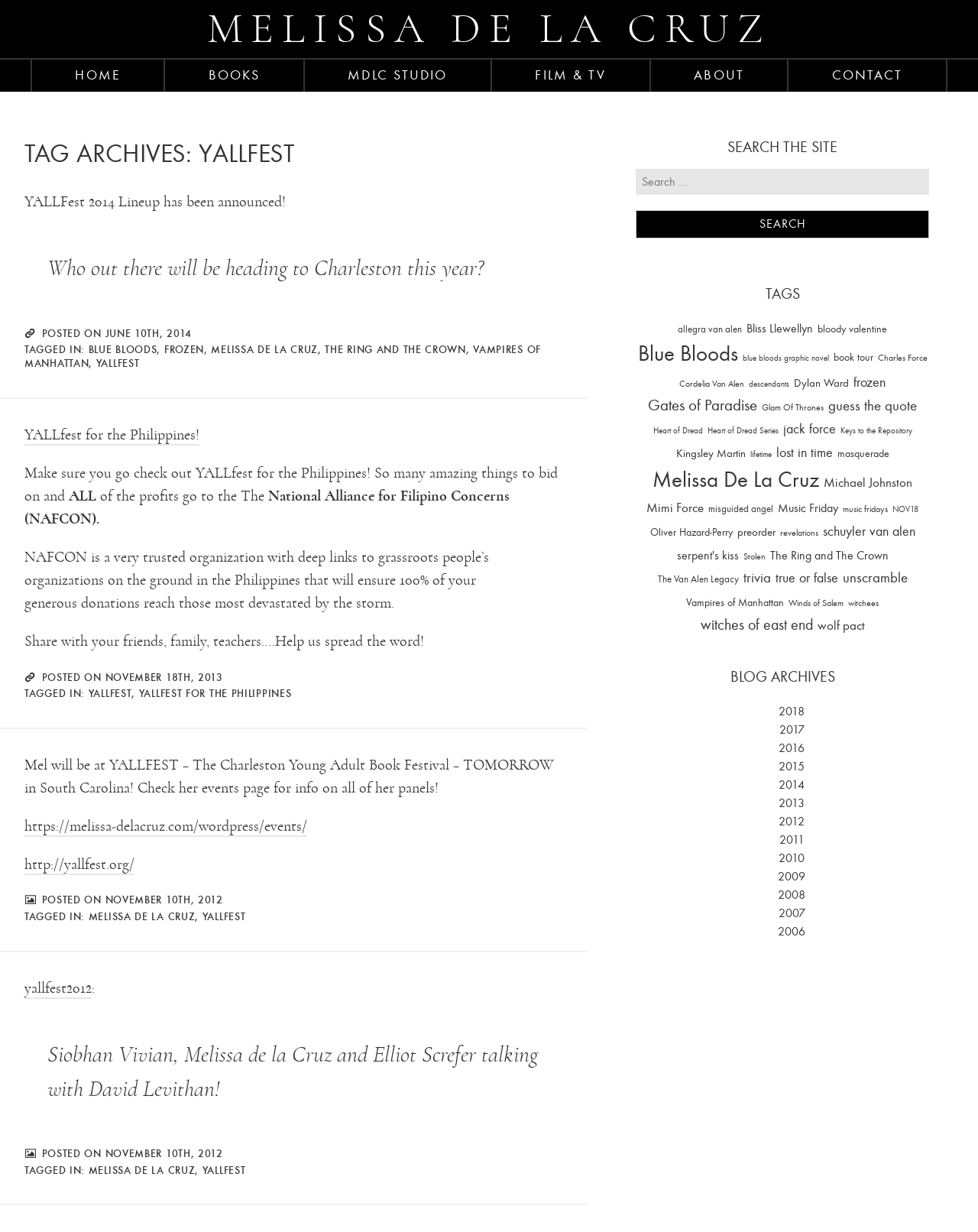Find the primary header on the webpage and provide its text.

TAG ARCHIVES: YALLFEST